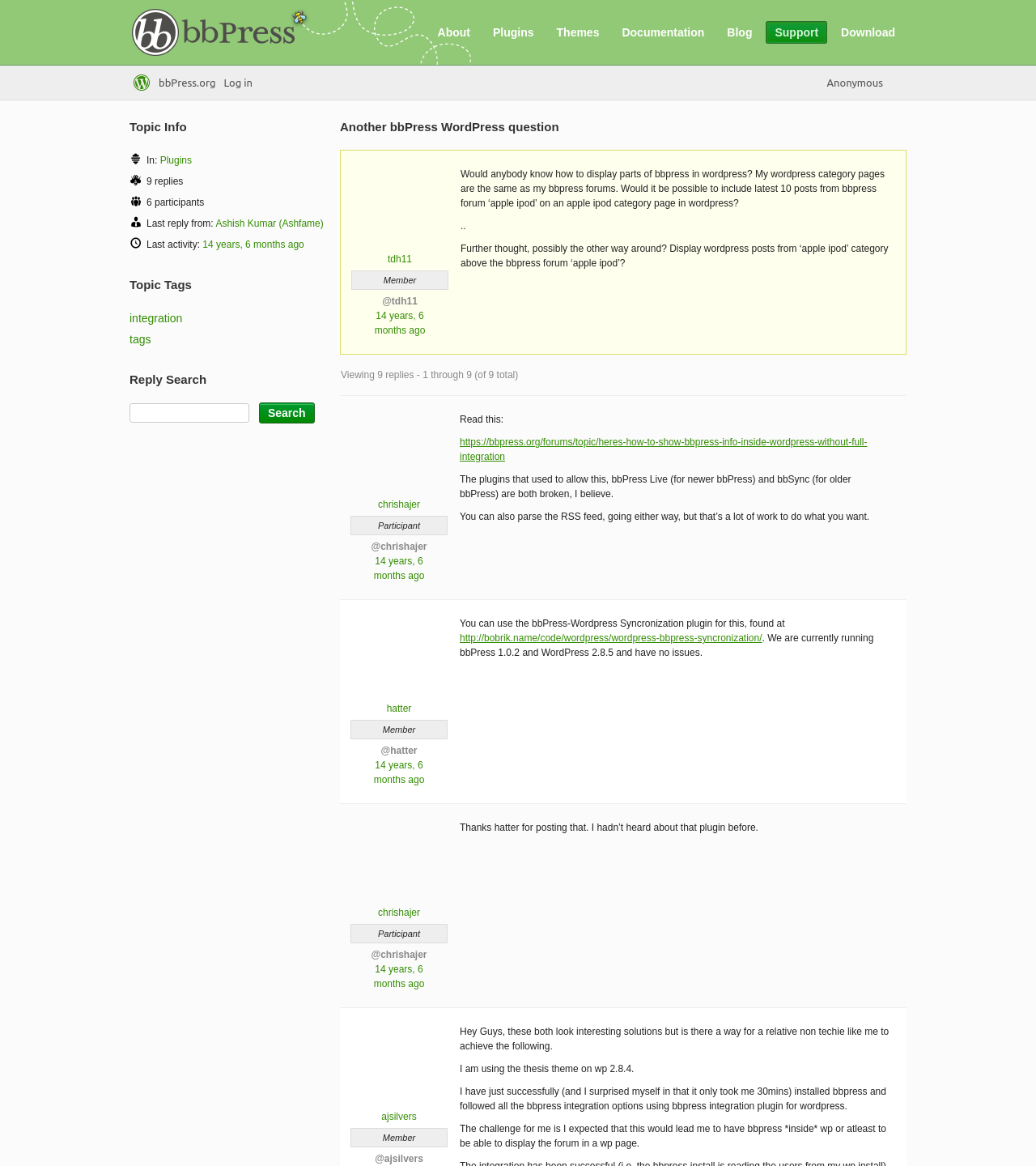Can you find the bounding box coordinates for the element to click on to achieve the instruction: "View the 'Topic Info'"?

[0.125, 0.1, 0.312, 0.118]